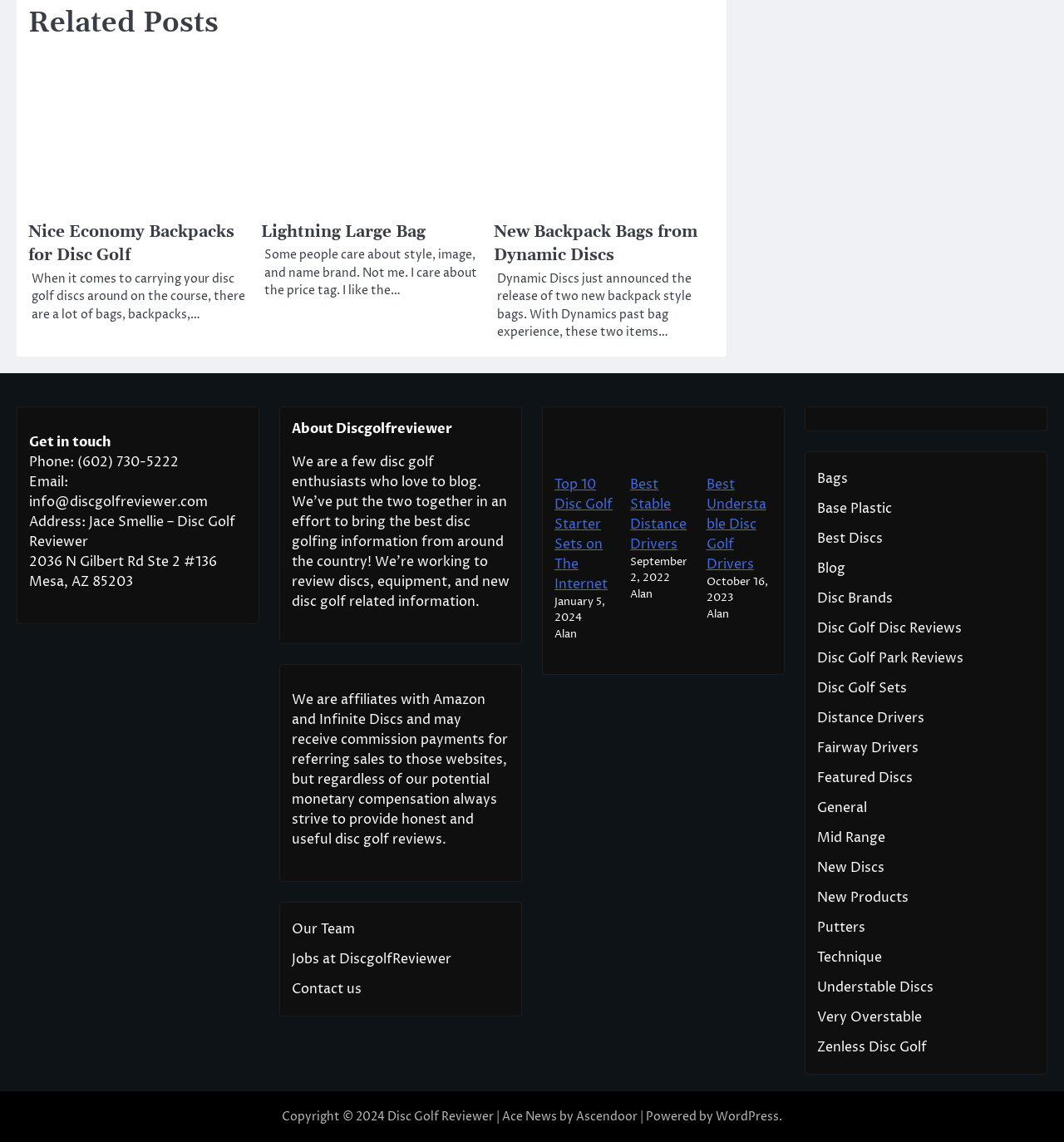Please identify the bounding box coordinates of the clickable area that will allow you to execute the instruction: "Click on 'Nice Economy Backpacks for Disc Golf'".

[0.027, 0.194, 0.22, 0.233]